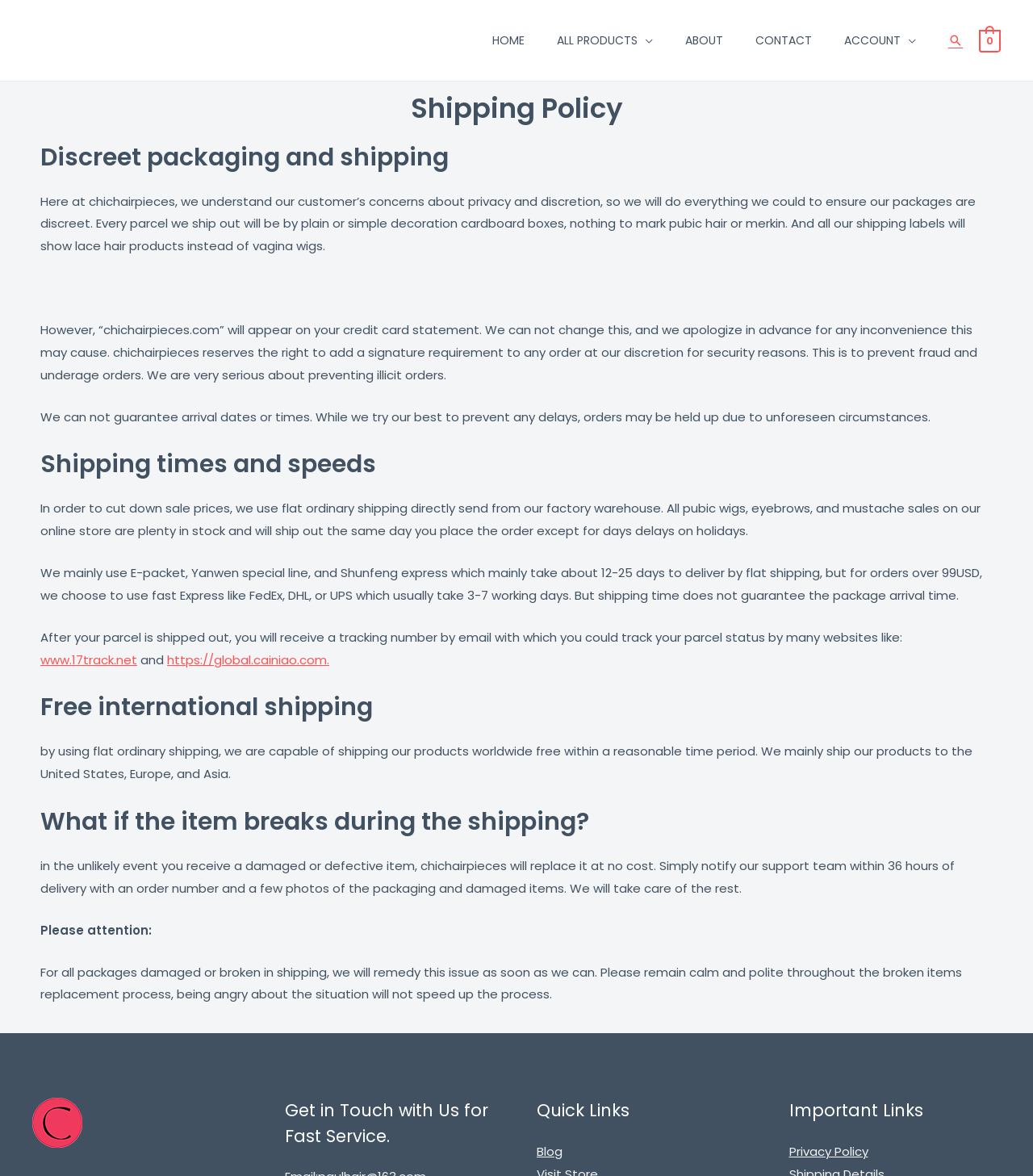What should I do if I receive a damaged or defective item?
Answer the question with a thorough and detailed explanation.

If I receive a damaged or defective item, I should notify the support team within 36 hours of delivery with an order number and a few photos of the packaging and damaged items, and they will take care of the rest.